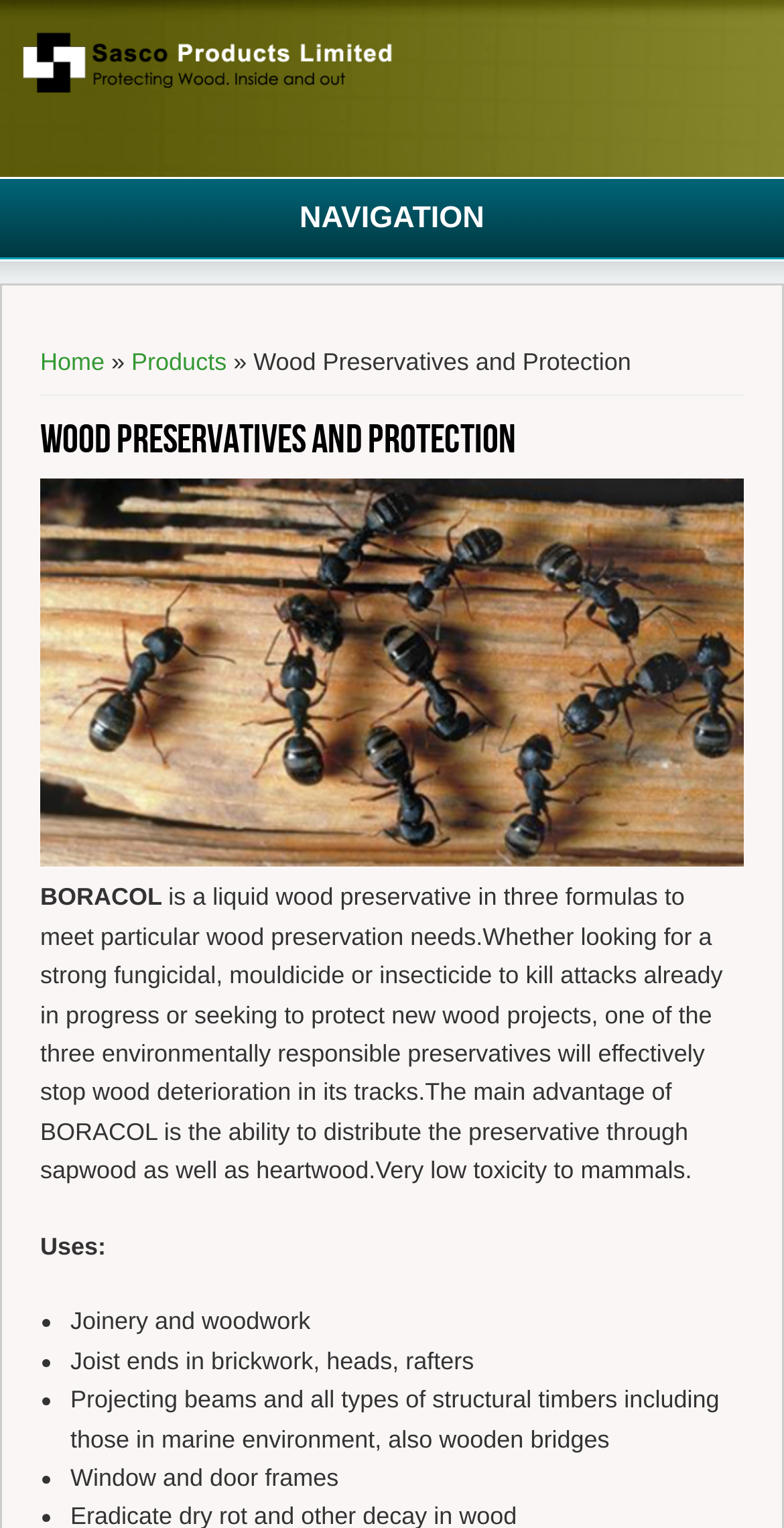What is one of the uses of BORACOL?
Look at the screenshot and respond with one word or a short phrase.

Joinery and woodwork